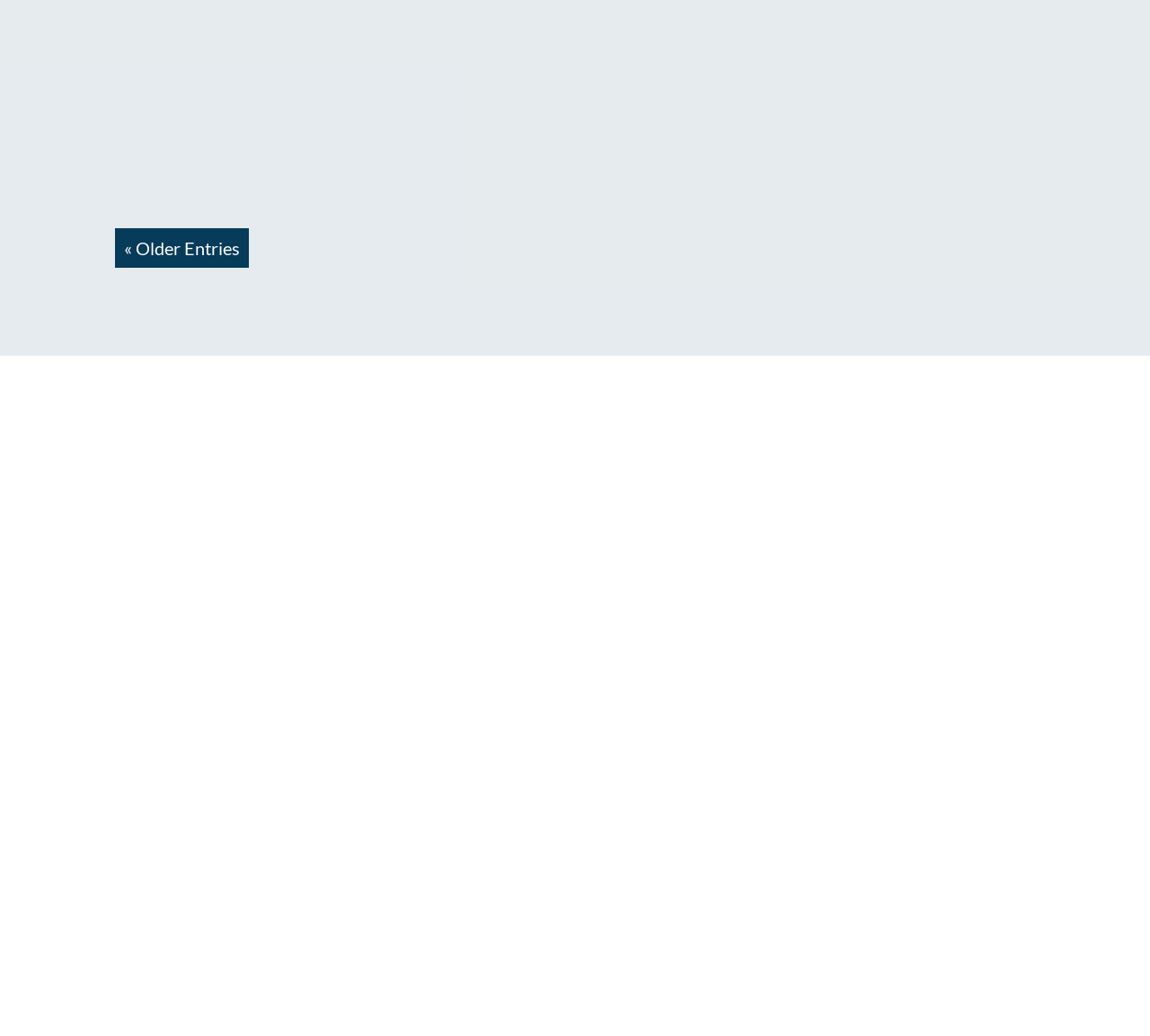Determine the bounding box coordinates for the clickable element required to fulfill the instruction: "Click on the 'Bareboating Tips' link". Provide the coordinates as four float numbers between 0 and 1, i.e., [left, top, right, bottom].

[0.216, 0.093, 0.331, 0.114]